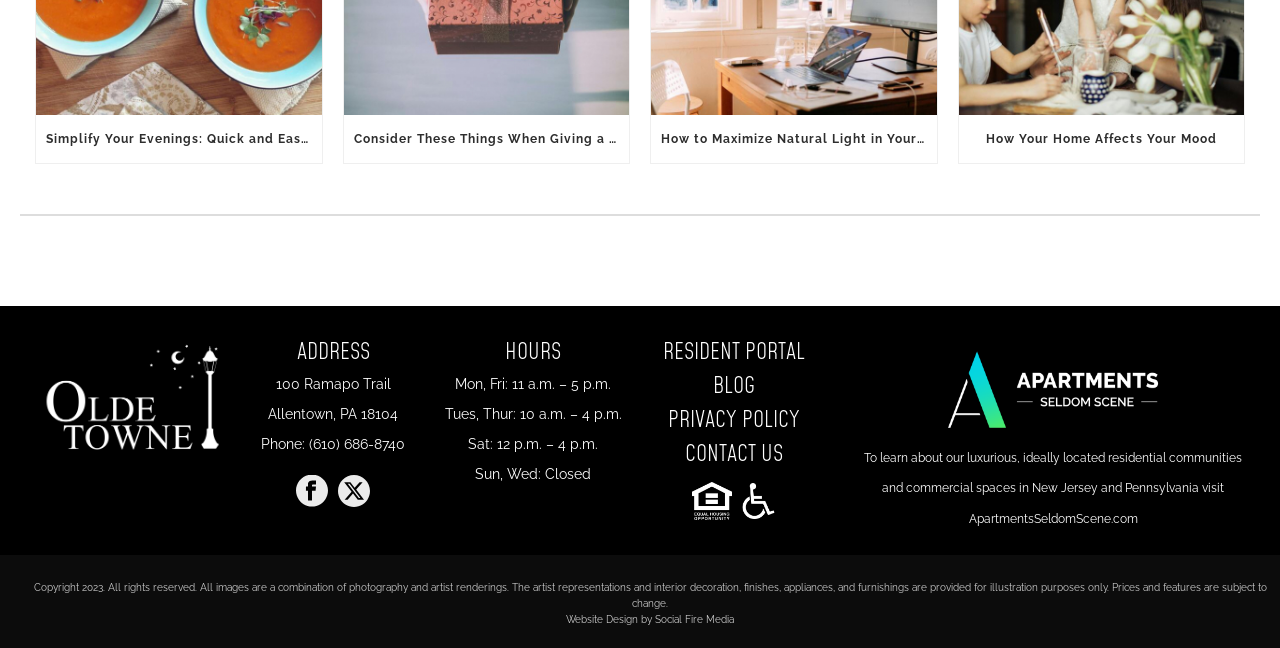Provide a one-word or short-phrase response to the question:
What is the address of the apartments?

100 Ramapo Trail Allentown, PA 18104